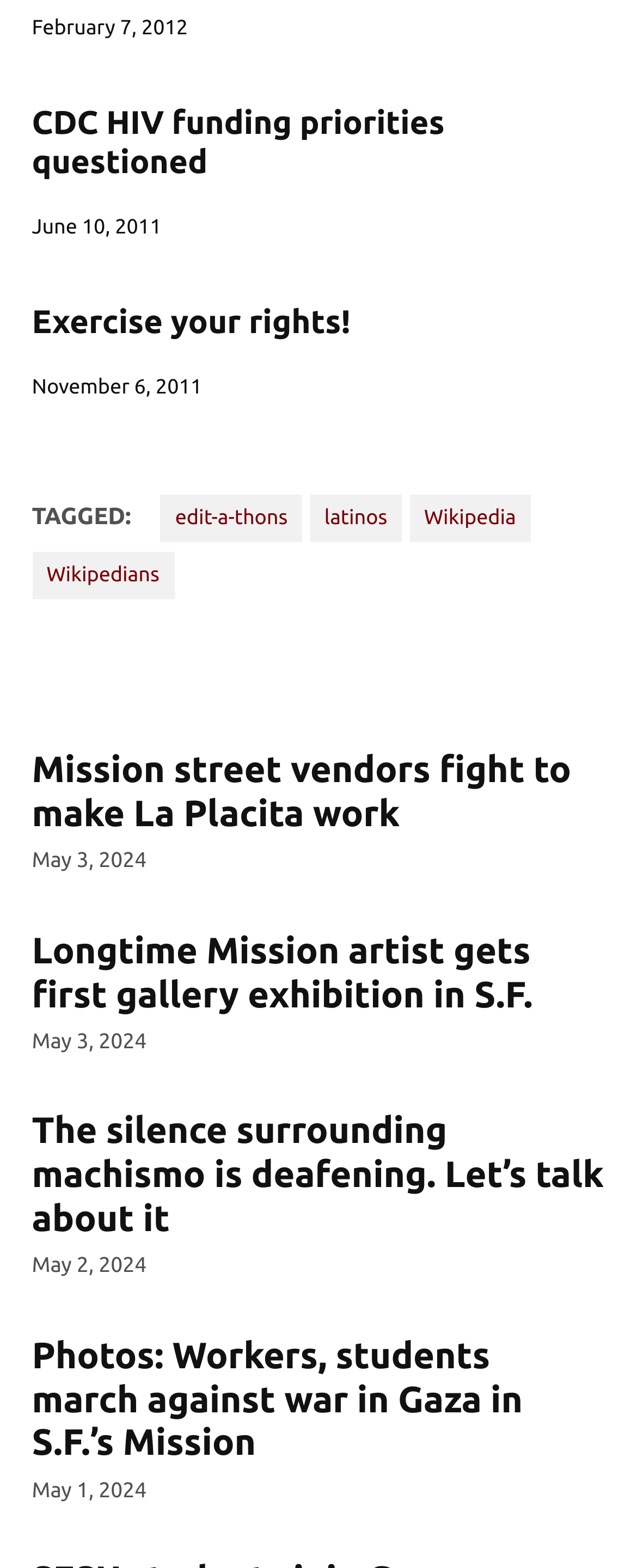Please locate the clickable area by providing the bounding box coordinates to follow this instruction: "Click on 'Mission street vendors fight to make La Placita work'".

[0.05, 0.473, 0.95, 0.539]